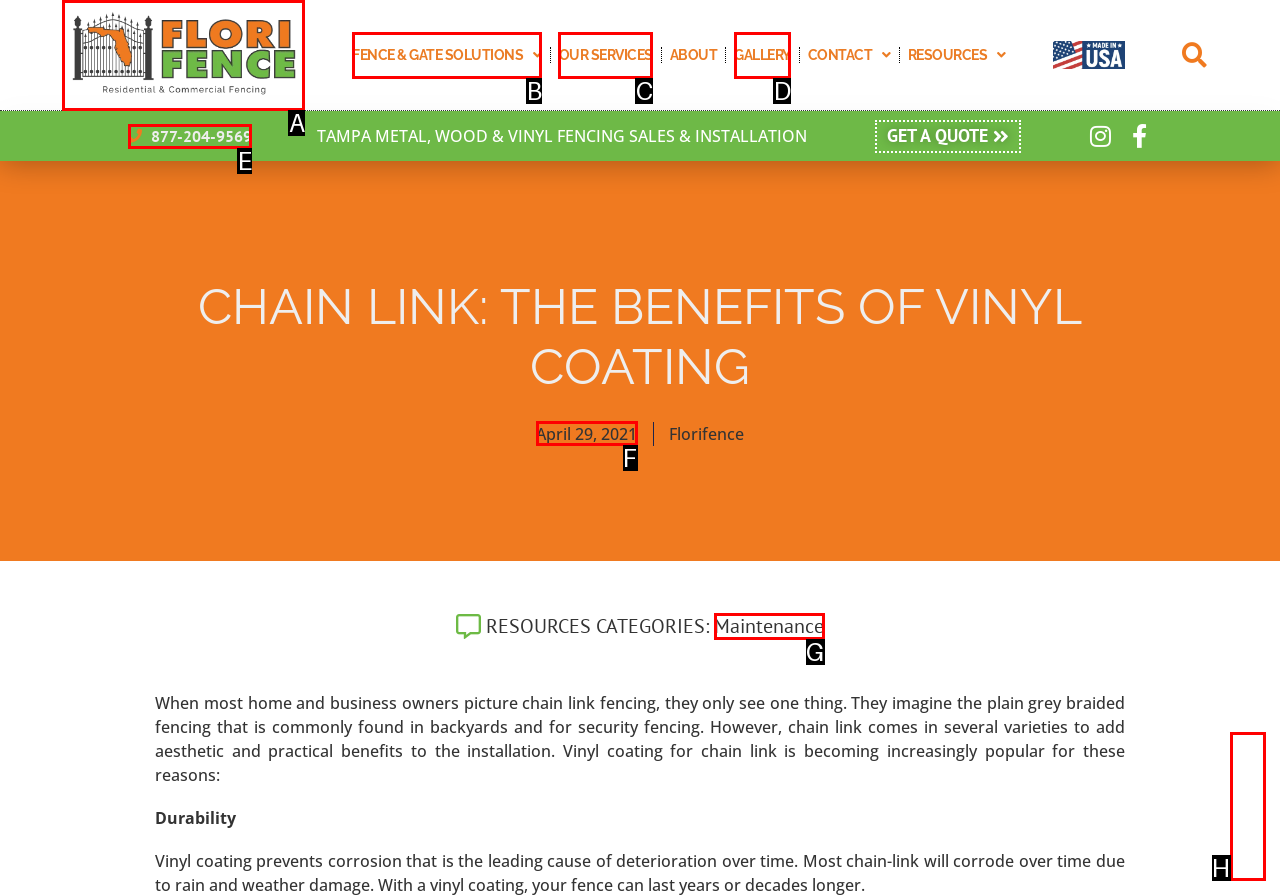Identify the correct option to click in order to complete this task: Click the FloriFence logo
Answer with the letter of the chosen option directly.

A